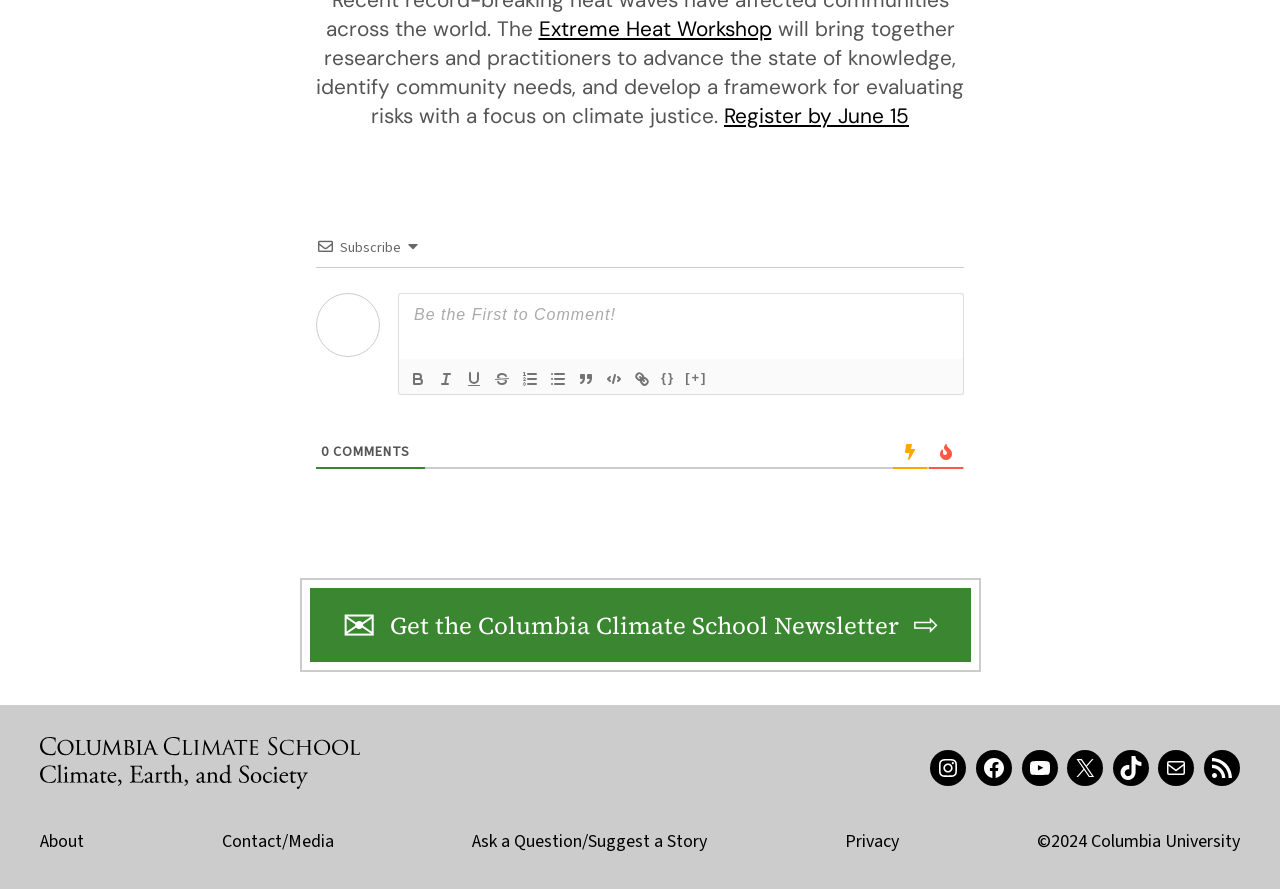Kindly respond to the following question with a single word or a brief phrase: 
What is the purpose of the buttons in the middle of the page?

Text formatting